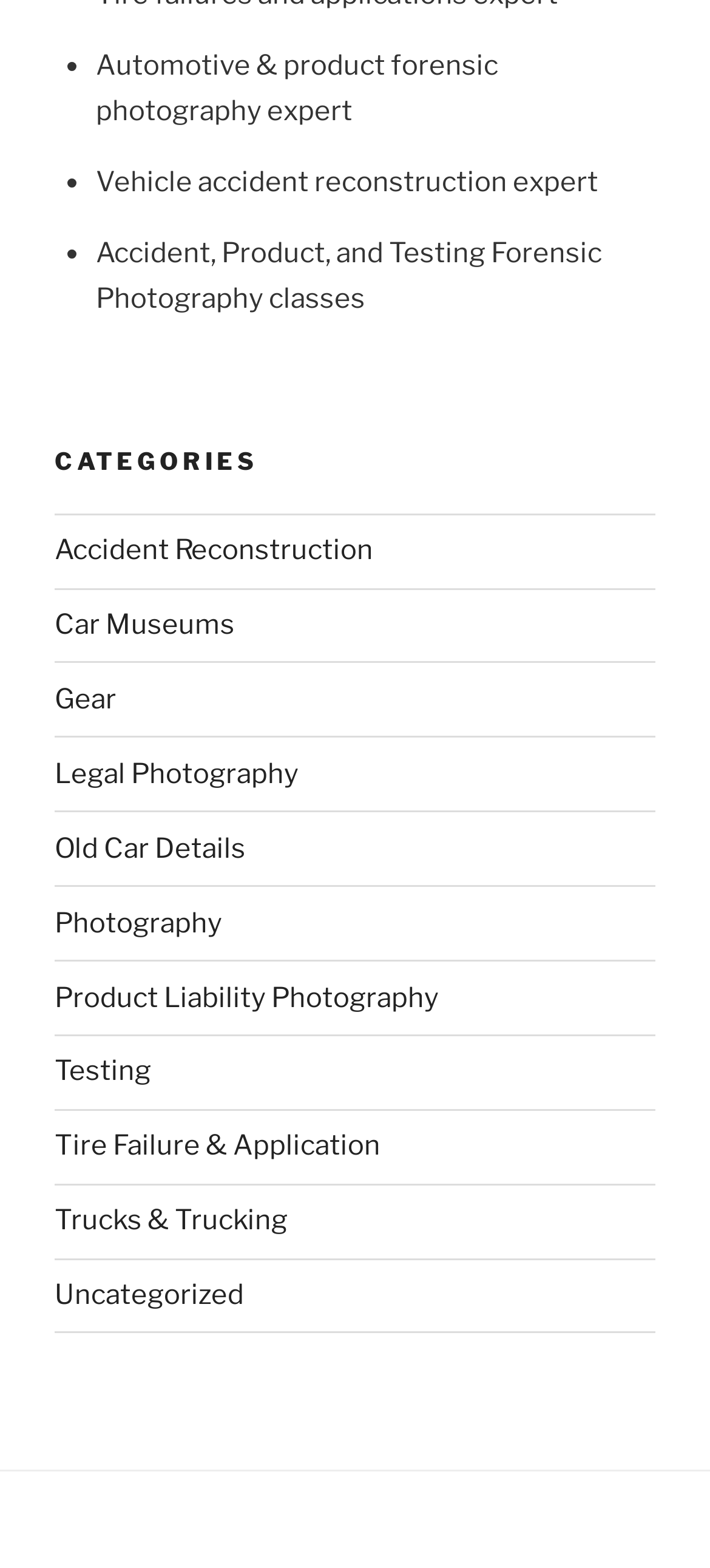Utilize the details in the image to thoroughly answer the following question: How many categories are listed?

By examining the navigation element 'Categories' and its child link elements, I count a total of 12 categories listed, including 'Accident Reconstruction', 'Car Museums', 'Gear', and so on.